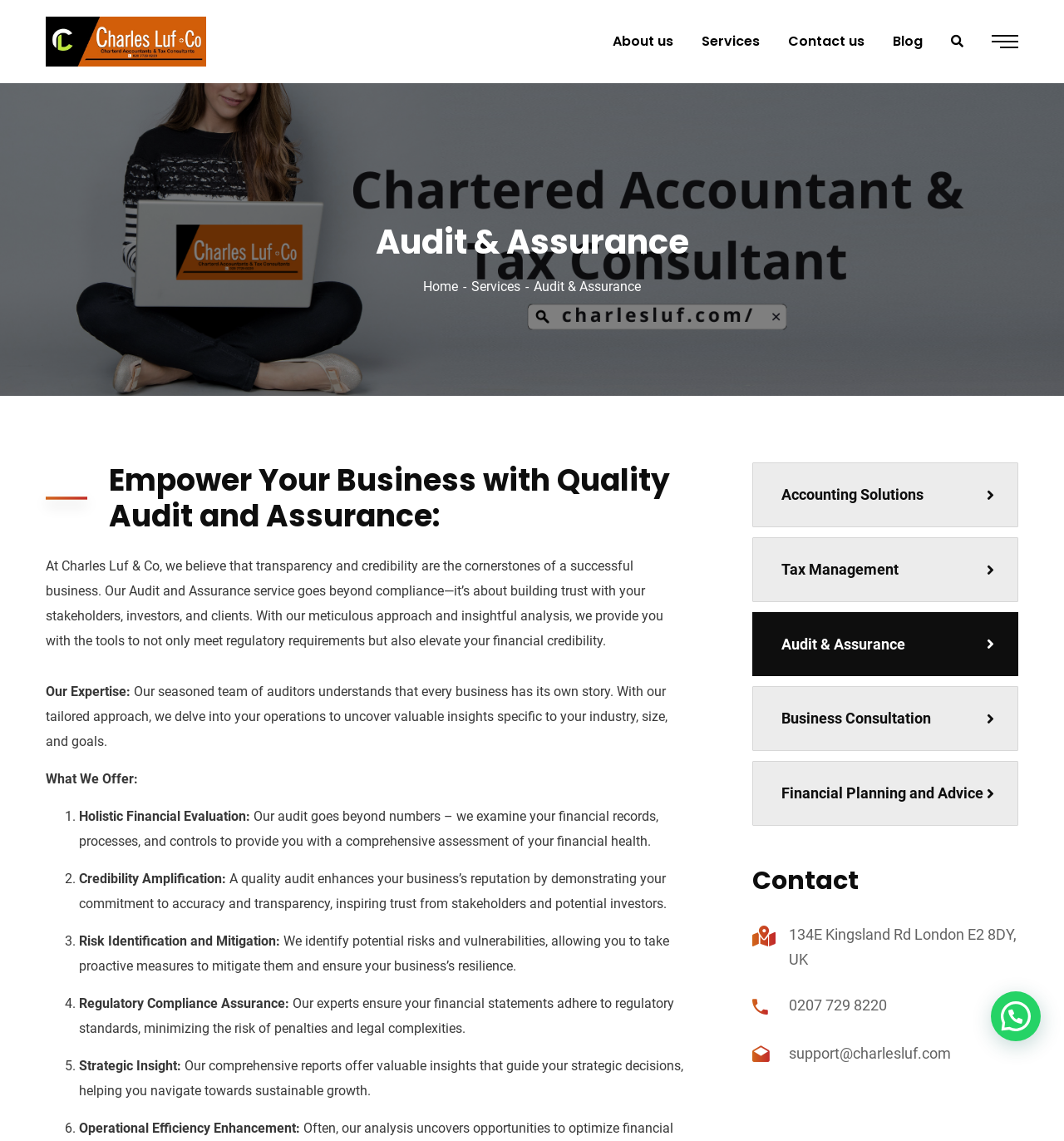Please provide a comprehensive answer to the question below using the information from the image: What is the name of the company?

The name of the company can be found in the top-left corner of the webpage, where it is written as 'Audit & Assurance – Charles Luf & Co'. This is also the title of the webpage.